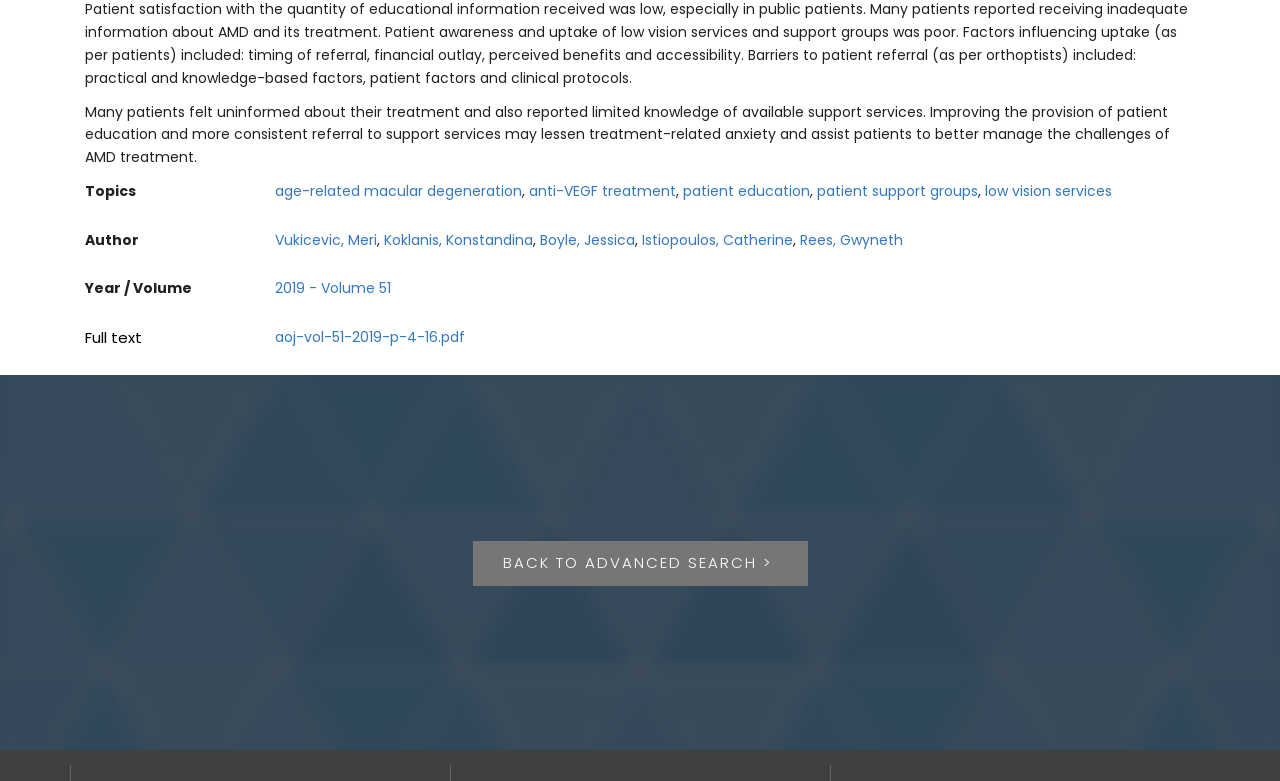Find the bounding box coordinates for the area you need to click to carry out the instruction: "Go back to advanced search". The coordinates should be four float numbers between 0 and 1, indicated as [left, top, right, bottom].

[0.369, 0.693, 0.631, 0.75]